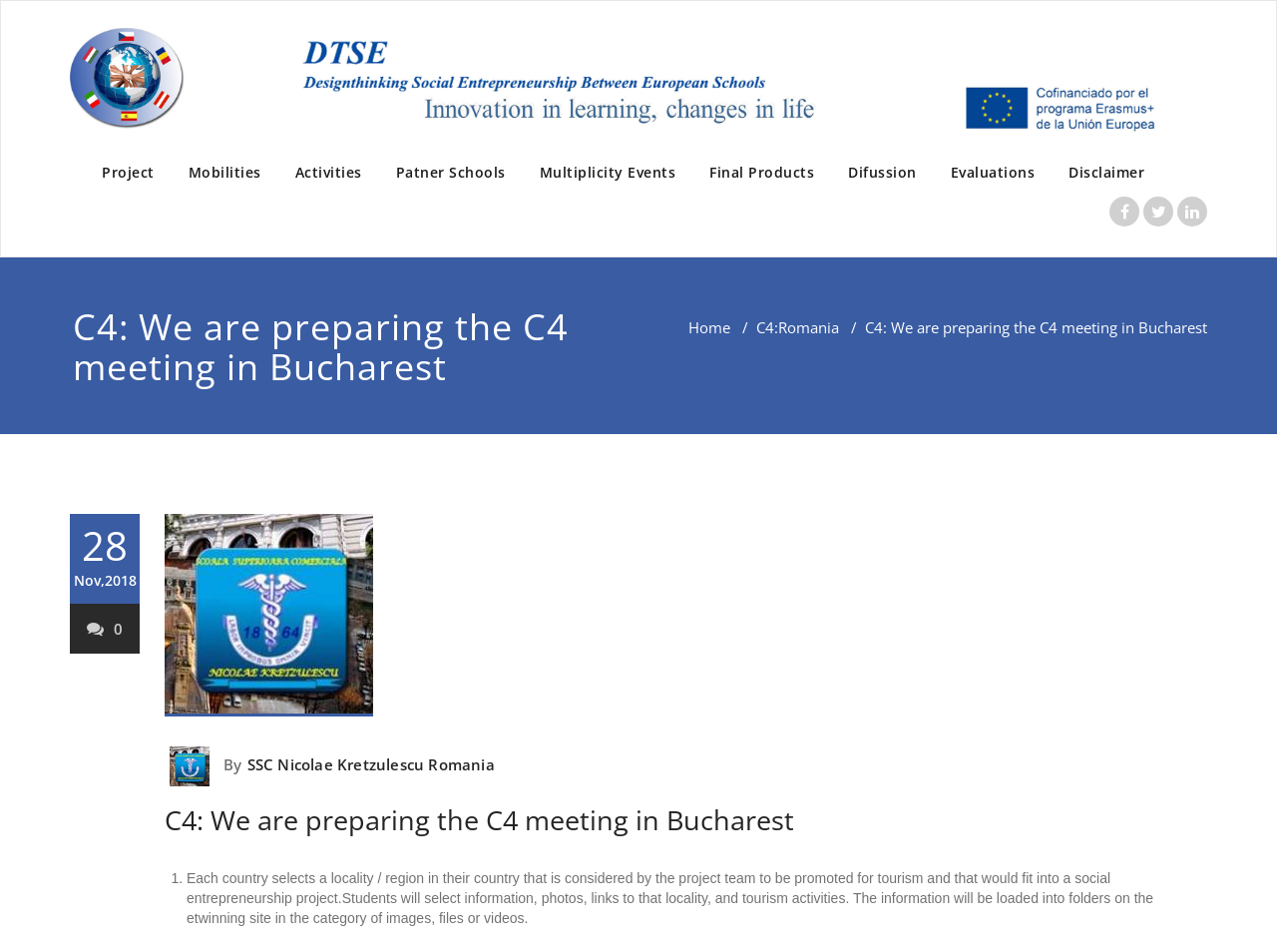Answer in one word or a short phrase: 
What is the date mentioned on the webpage?

28 Nov, 2018